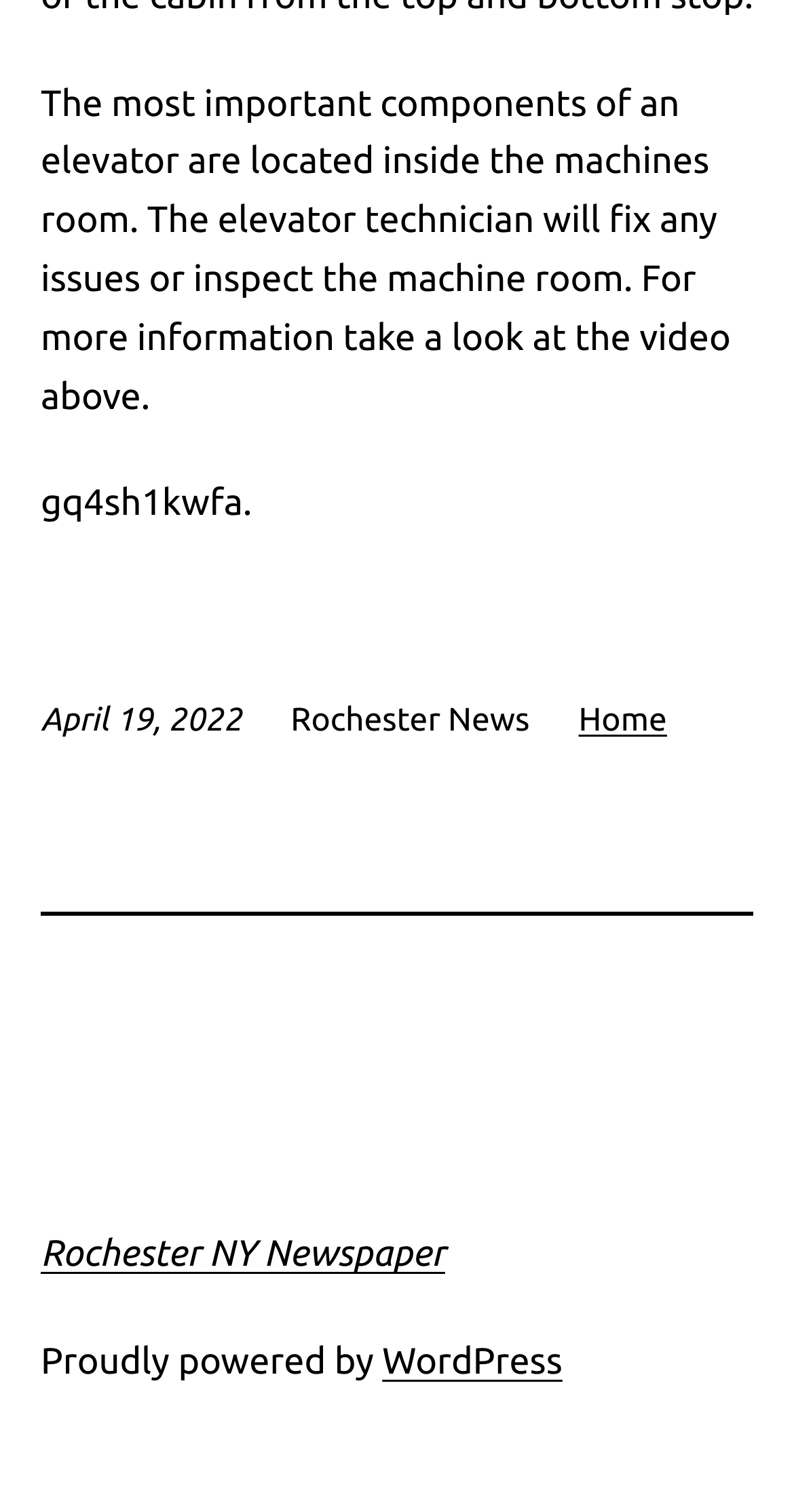What is the main topic of the article?
Observe the image and answer the question with a one-word or short phrase response.

Elevator components